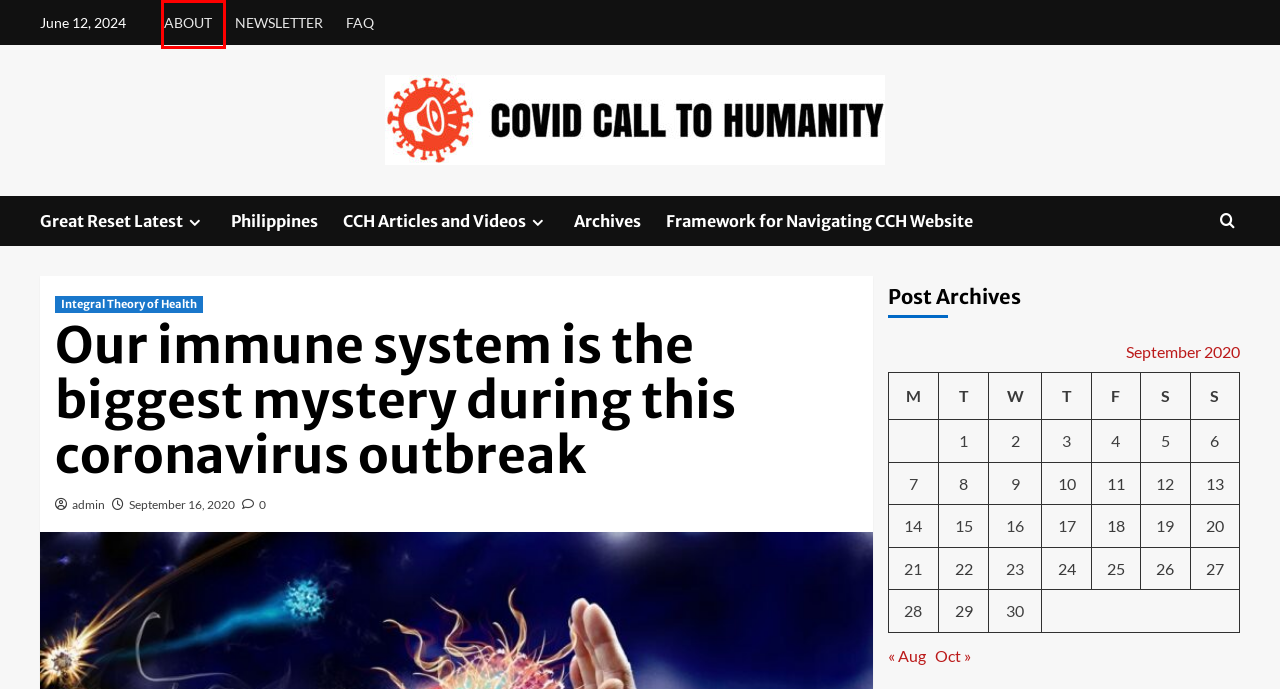Observe the screenshot of a webpage with a red bounding box highlighting an element. Choose the webpage description that accurately reflects the new page after the element within the bounding box is clicked. Here are the candidates:
A. admin | Covid Call To Humanity
B. CCH’s Framework for Following and Analyzing World Events | Covid Call To Humanity
C. Covid Call To Humanity | Evidence-Based Truth About The COVID Scamdemic
D. Archives | Covid Call To Humanity
E. August, 2020 | Covid Call To Humanity
F. Philippines | Covid Call To Humanity
G. About | Covid Call To Humanity
H. Integral Theory of Health | Covid Call To Humanity

G